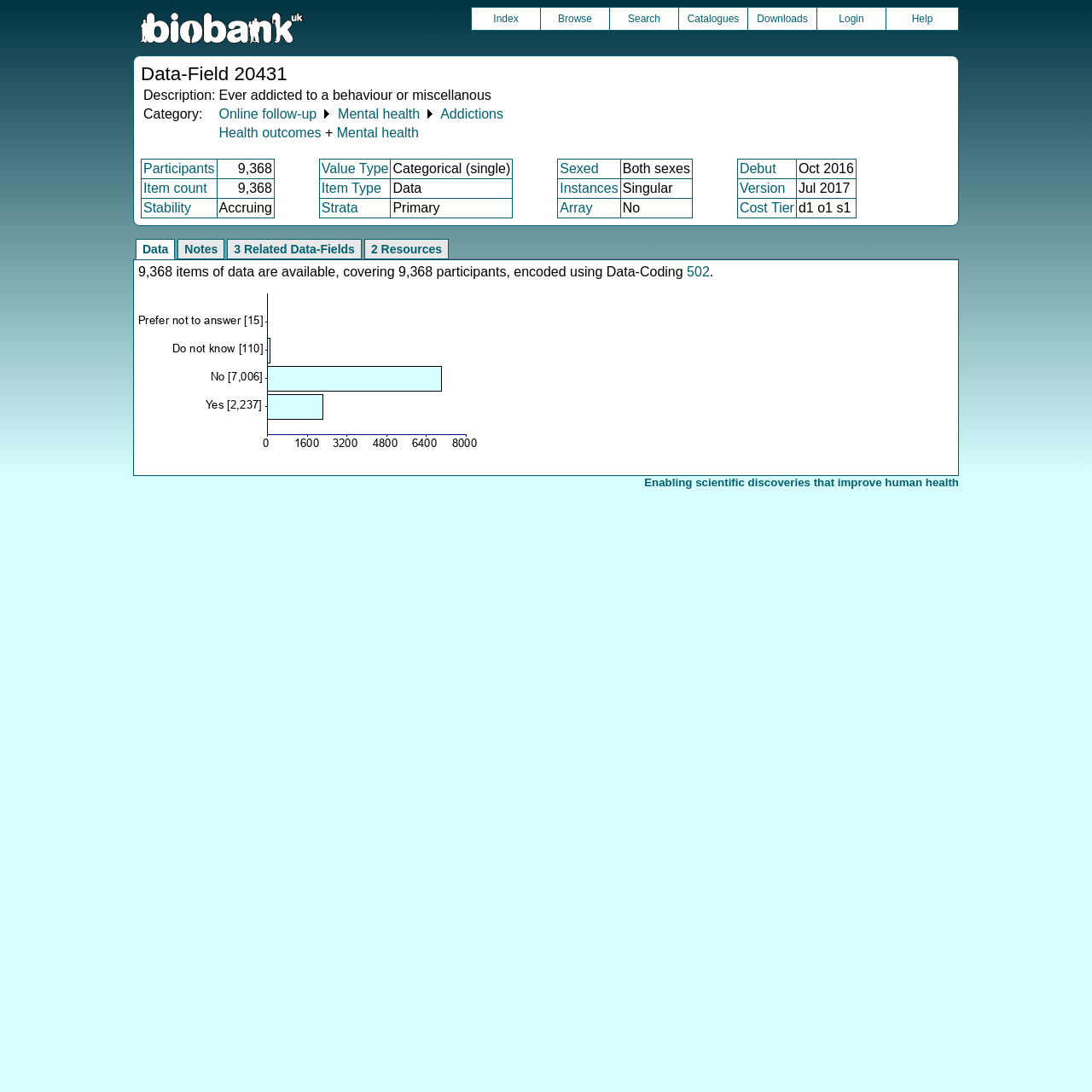Pinpoint the bounding box coordinates of the clickable area necessary to execute the following instruction: "View Data-Field properties". The coordinates should be given as four float numbers between 0 and 1, namely [left, top, right, bottom].

[0.129, 0.145, 0.784, 0.2]